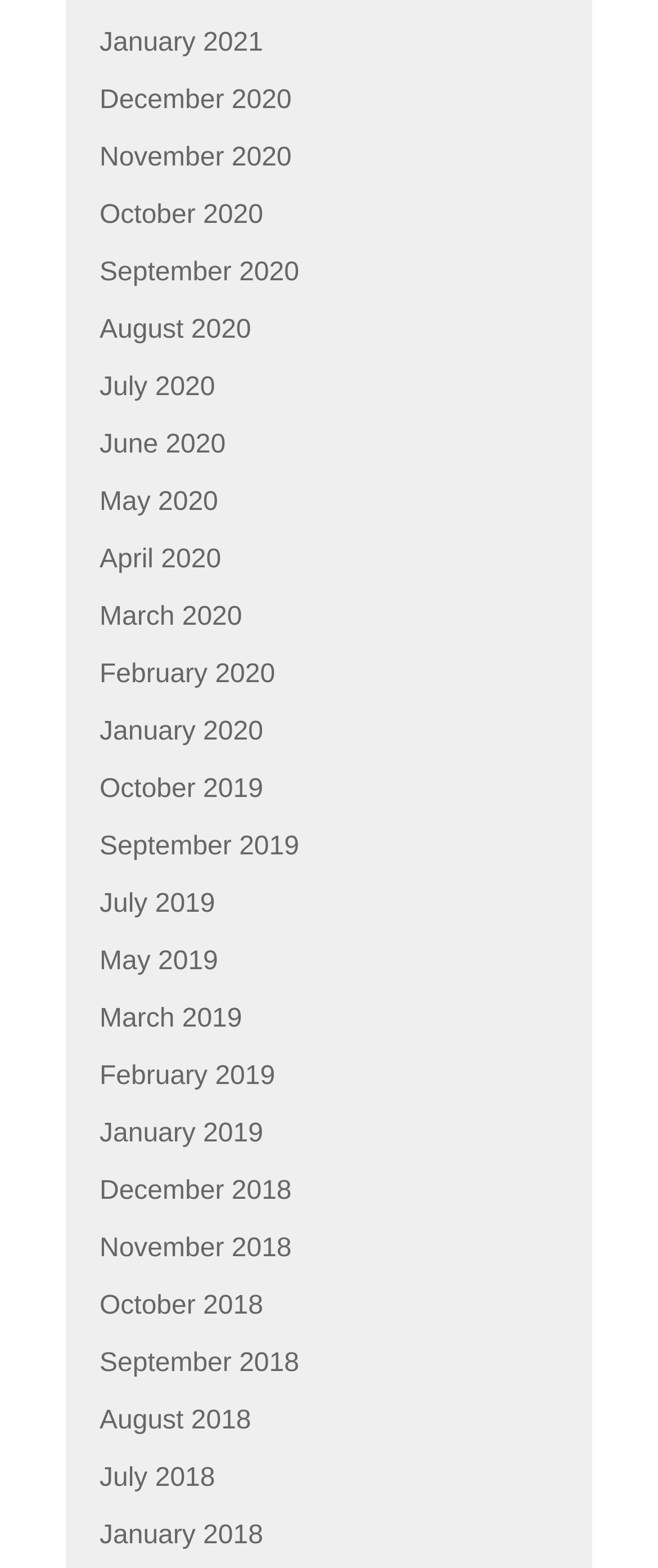From the element description January 2019, predict the bounding box coordinates of the UI element. The coordinates must be specified in the format (top-left x, top-left y, bottom-right x, bottom-right y) and should be within the 0 to 1 range.

[0.151, 0.713, 0.4, 0.732]